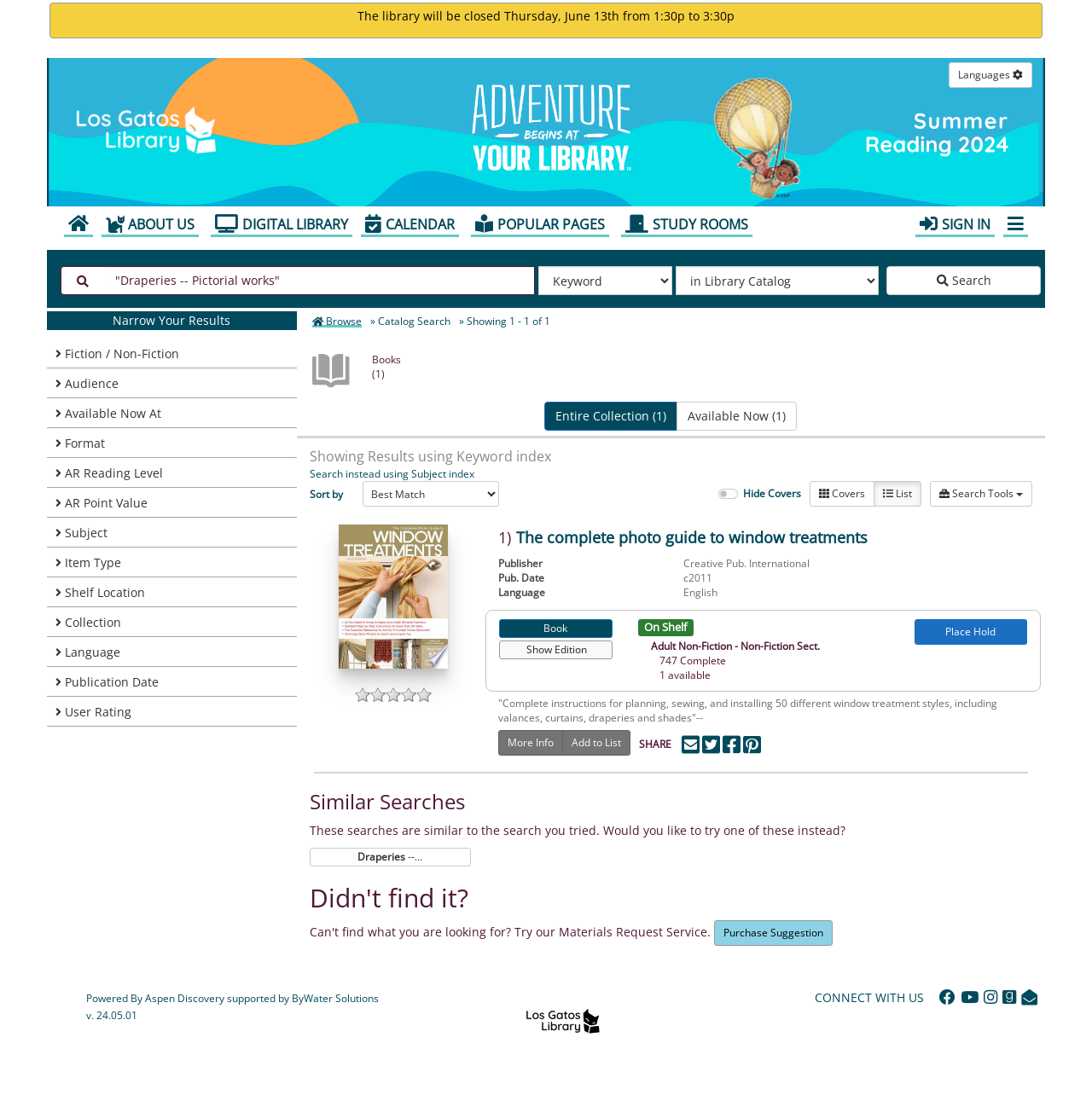Please answer the following question using a single word or phrase: 
What is the language of the book?

English